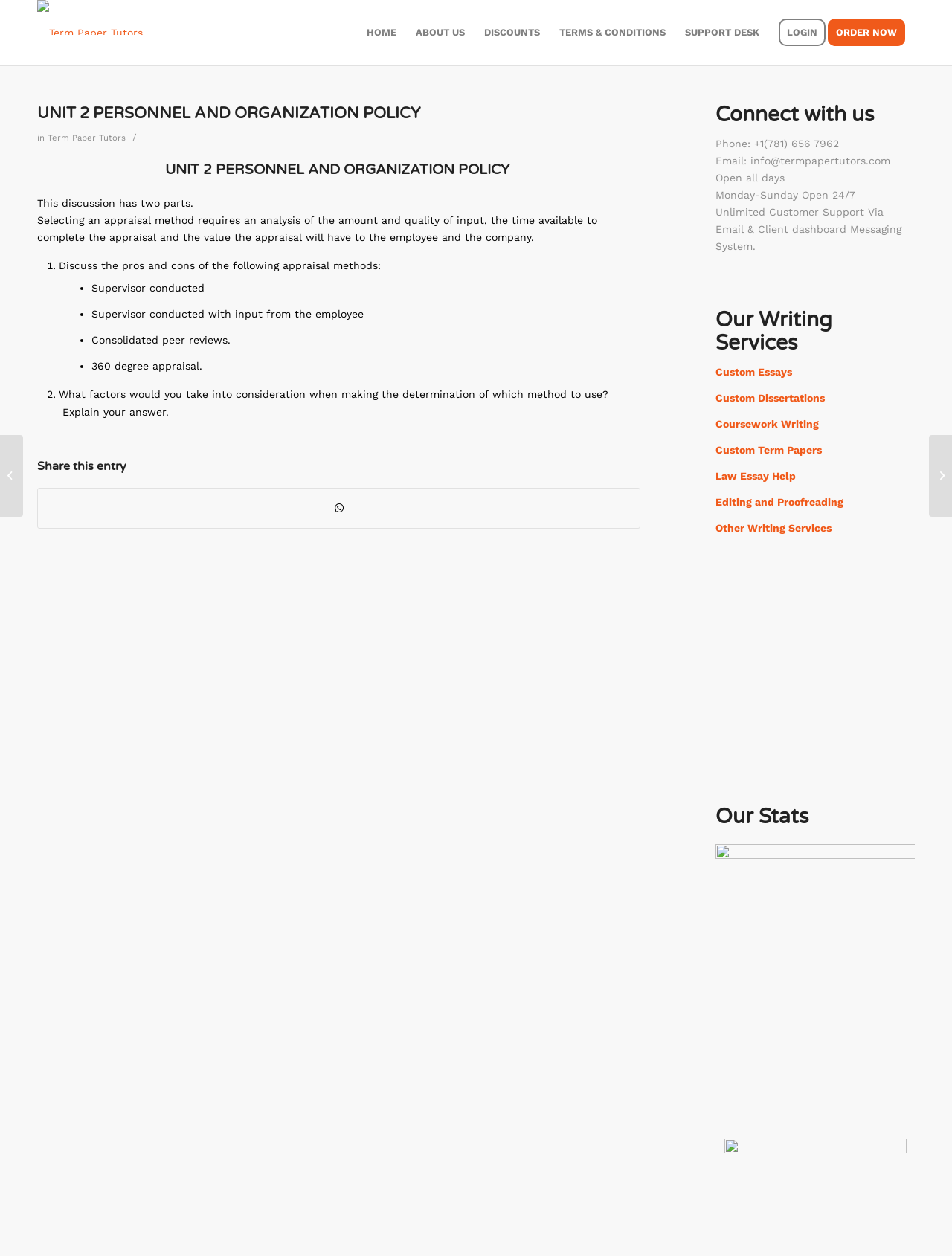Provide the bounding box coordinates of the section that needs to be clicked to accomplish the following instruction: "Click on HOME."

[0.375, 0.0, 0.427, 0.052]